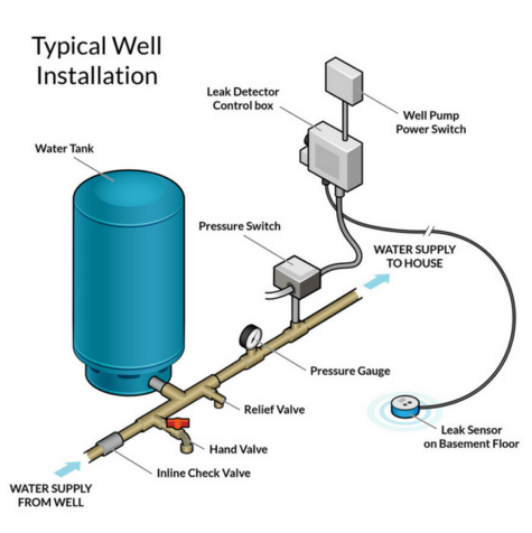Describe the scene in the image with detailed observations.

The image illustrates a "Typical Well Installation," showcasing essential components involved in the operation of a well water system. At the center, a blue water tank is prominently depicted, which regulates the water supply. Connected to the tank, a series of pipes includes a pressure switch, relief valve, hand valve, and an inline check valve, facilitating controlled water flow from the well. 

The diagram also features a pressure gauge to monitor water pressure levels. An arrow indicates the direction of water supply from the well to the house, emphasizing the connection to the home’s water system. Additionally, a leak detector control box and a well pump power switch are positioned to the right, highlighting safety measures that can be implemented to manage potential leaks. Finally, a leak sensor is shown on the basement floor, illustrating proactive measures for maintaining the integrity of the home’s plumbing system. This comprehensive depiction serves as a valuable guide for homeowners to understand the infrastructure and maintenance needs of well systems.